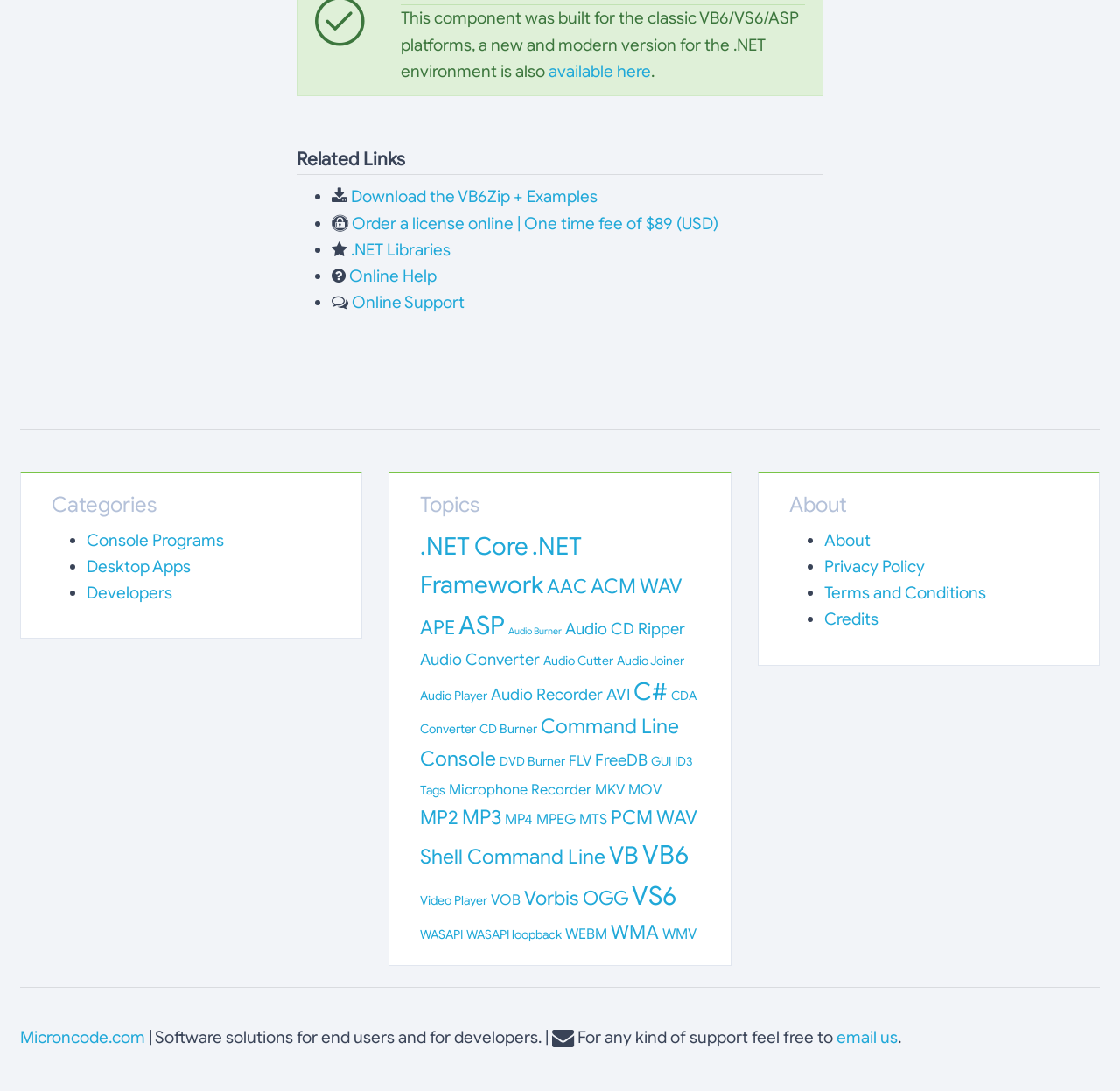Use a single word or phrase to answer the question: What is the price of ordering a license online?

$89